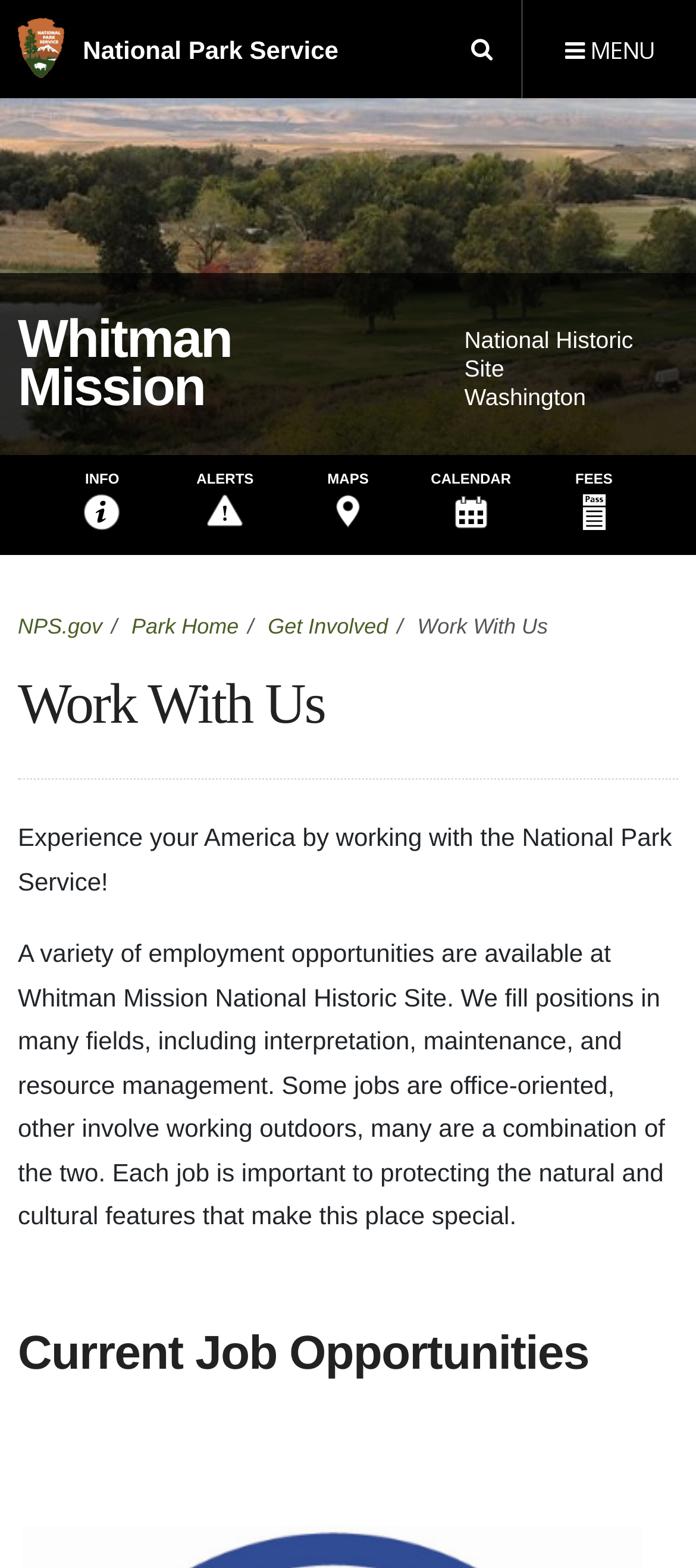Identify the bounding box for the UI element specified in this description: "National Park Service". The coordinates must be four float numbers between 0 and 1, formatted as [left, top, right, bottom].

[0.0, 0.0, 0.512, 0.063]